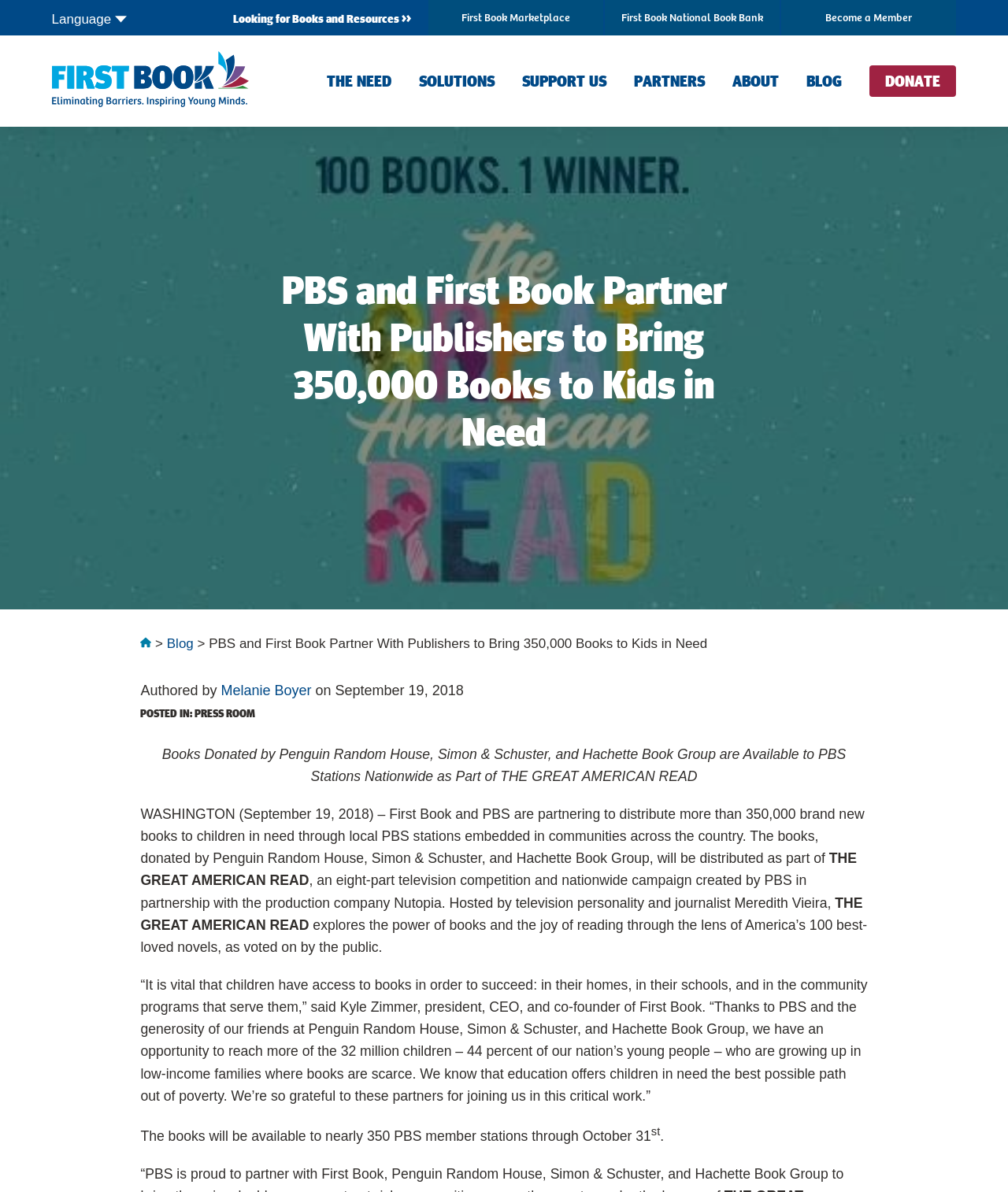Could you identify the text that serves as the heading for this webpage?

PBS and First Book Partner With Publishers to Bring 350,000 Books to Kids in Need